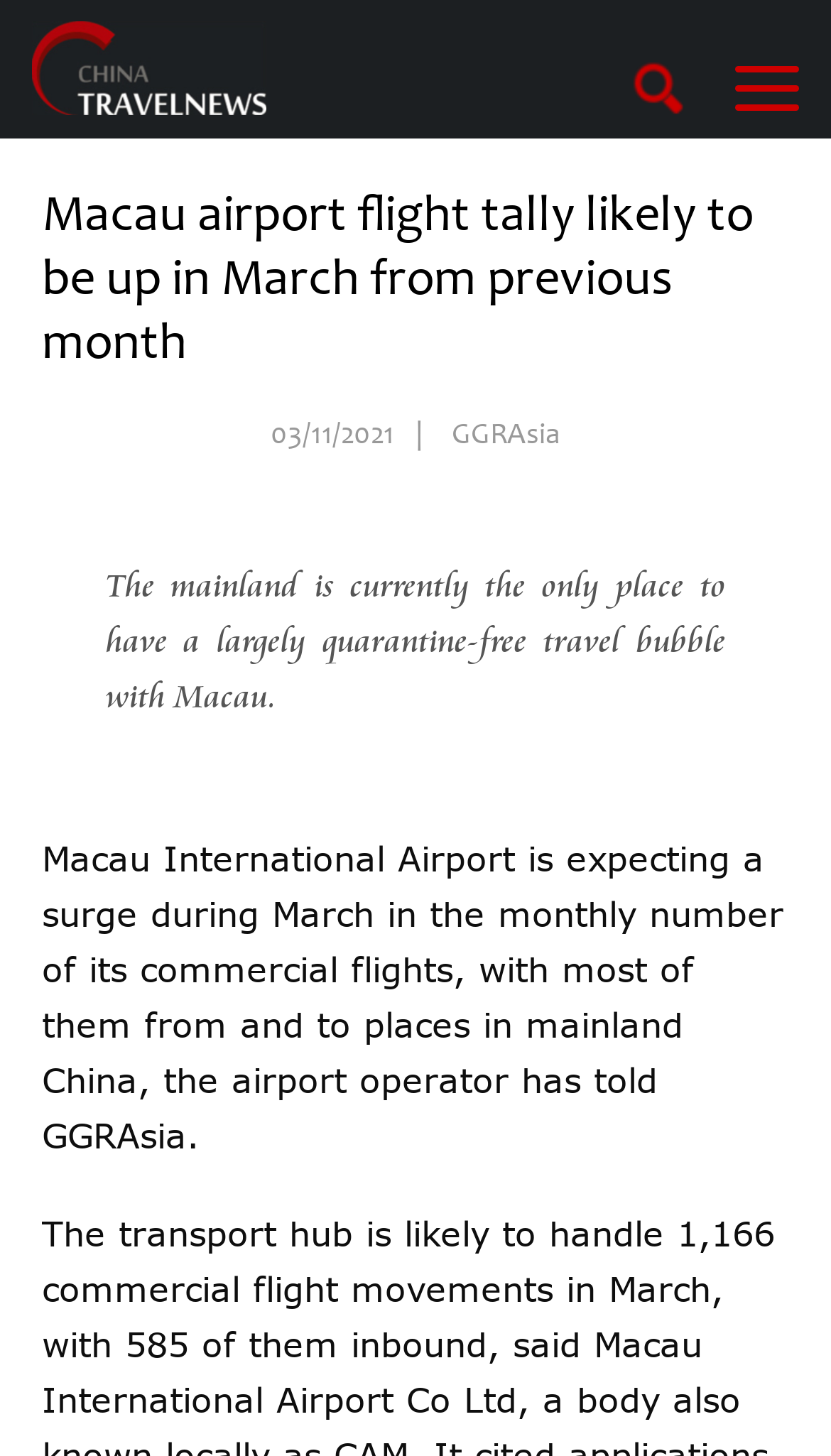Identify the bounding box of the UI element that matches this description: "alt="China Travel News"".

[0.038, 0.015, 0.321, 0.079]